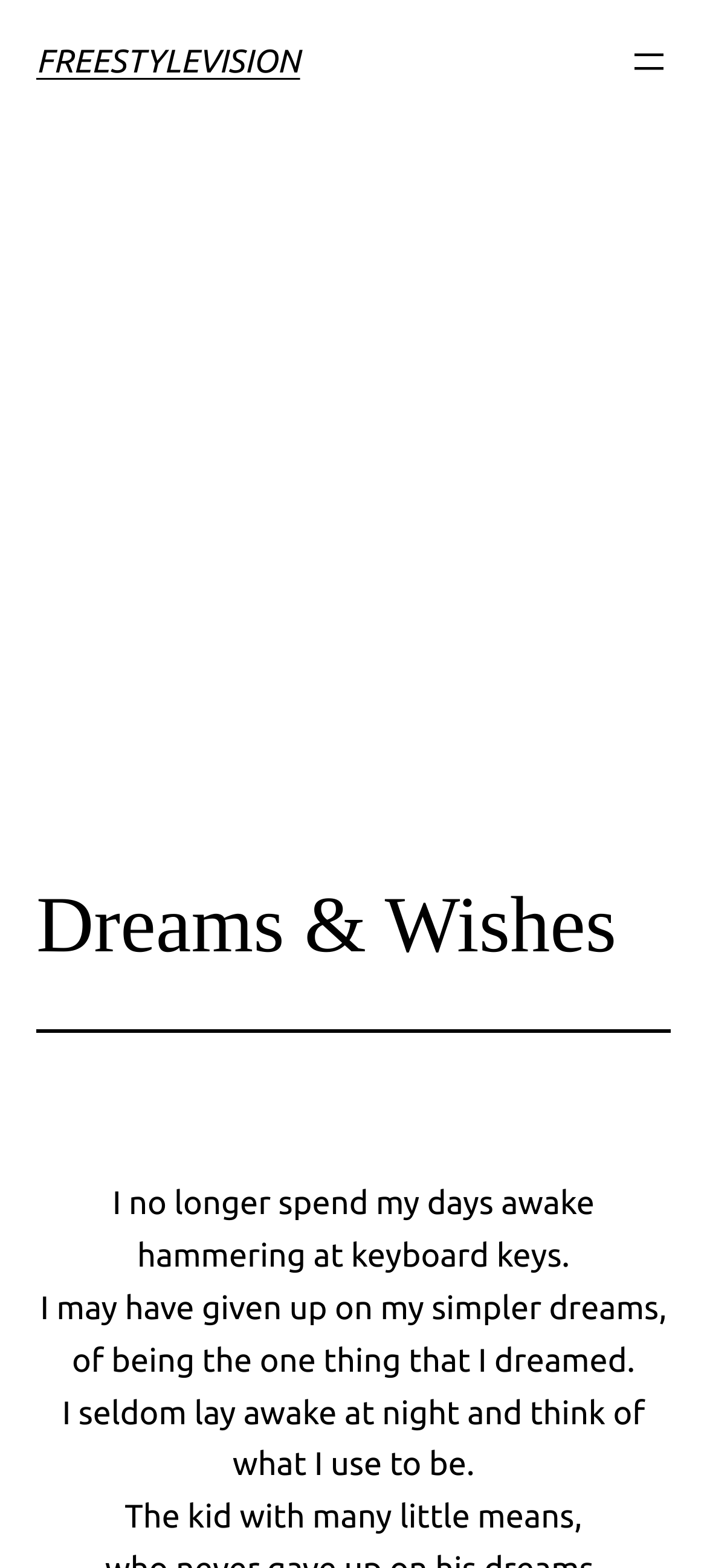Refer to the element description aria-label="Advertisement" name="aswift_1" title="Advertisement" and identify the corresponding bounding box in the screenshot. Format the coordinates as (top-left x, top-left y, bottom-right x, bottom-right y) with values in the range of 0 to 1.

[0.0, 0.158, 1.0, 0.534]